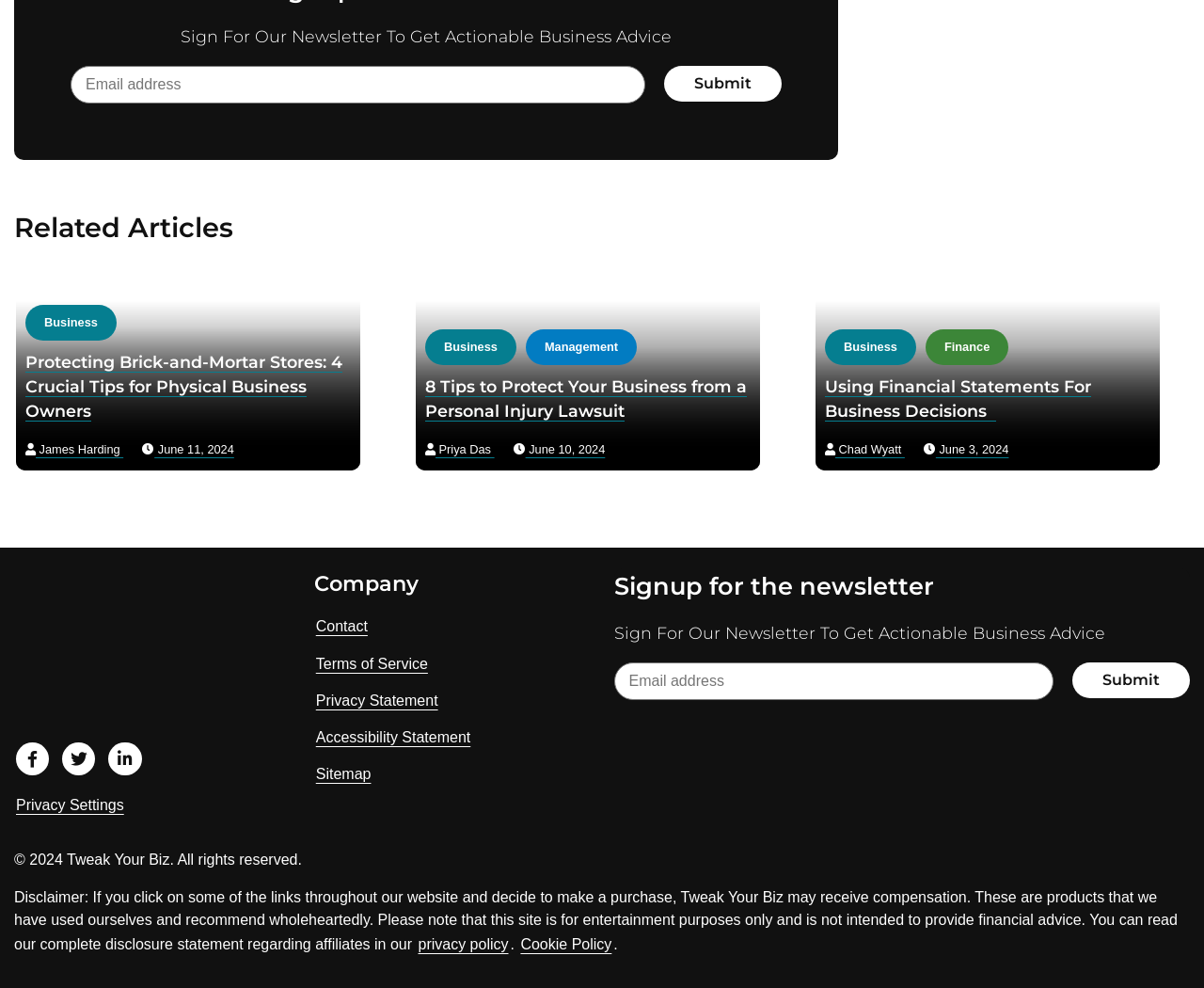What is the year of the copyright?
With the help of the image, please provide a detailed response to the question.

The year of the copyright can be inferred from the static text '© 2024 Tweak Your Biz. All rights reserved.' located at the bottom of the webpage.